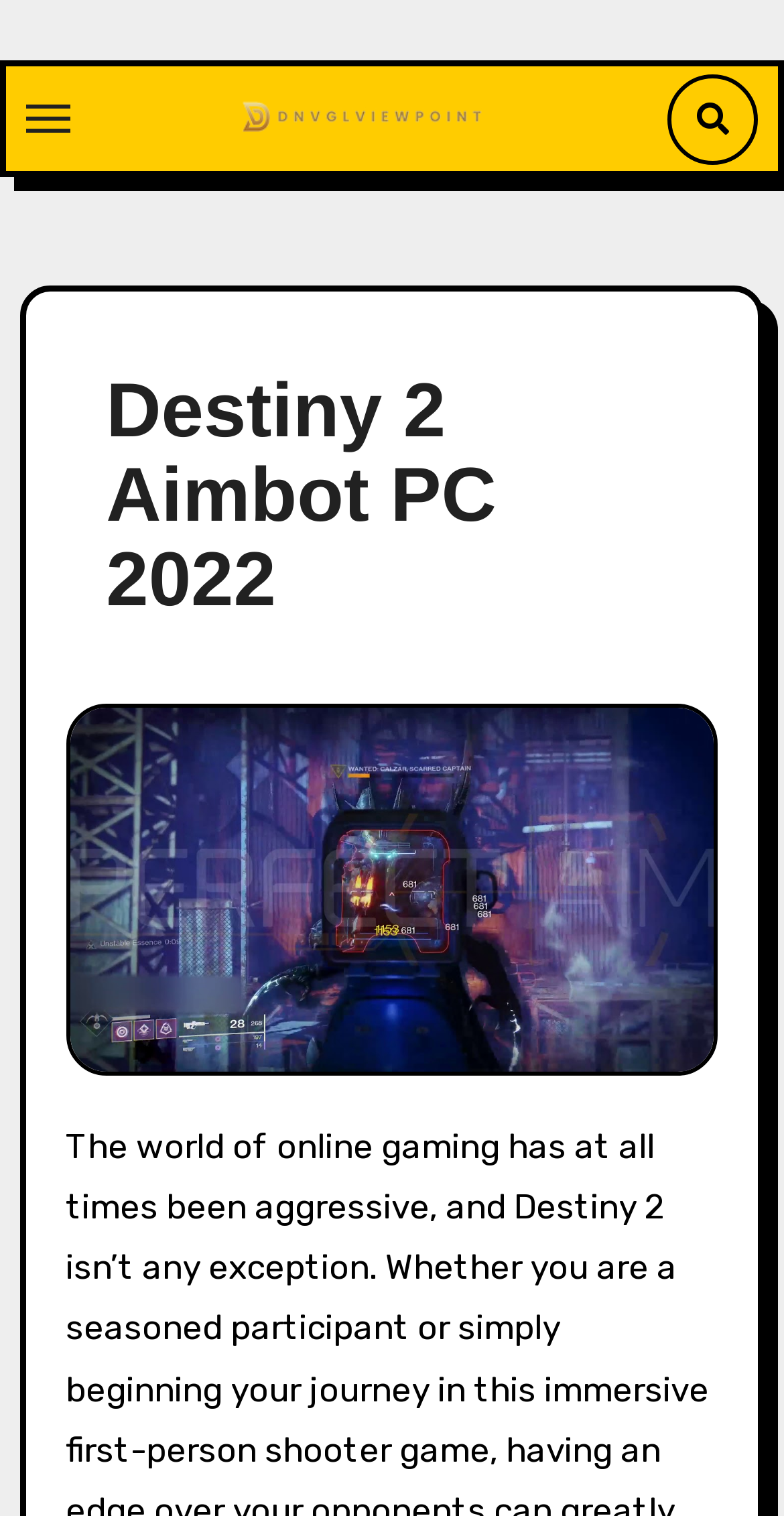Answer the question using only one word or a concise phrase: What is the text of the main heading?

Destiny 2 Aimbot PC 2022